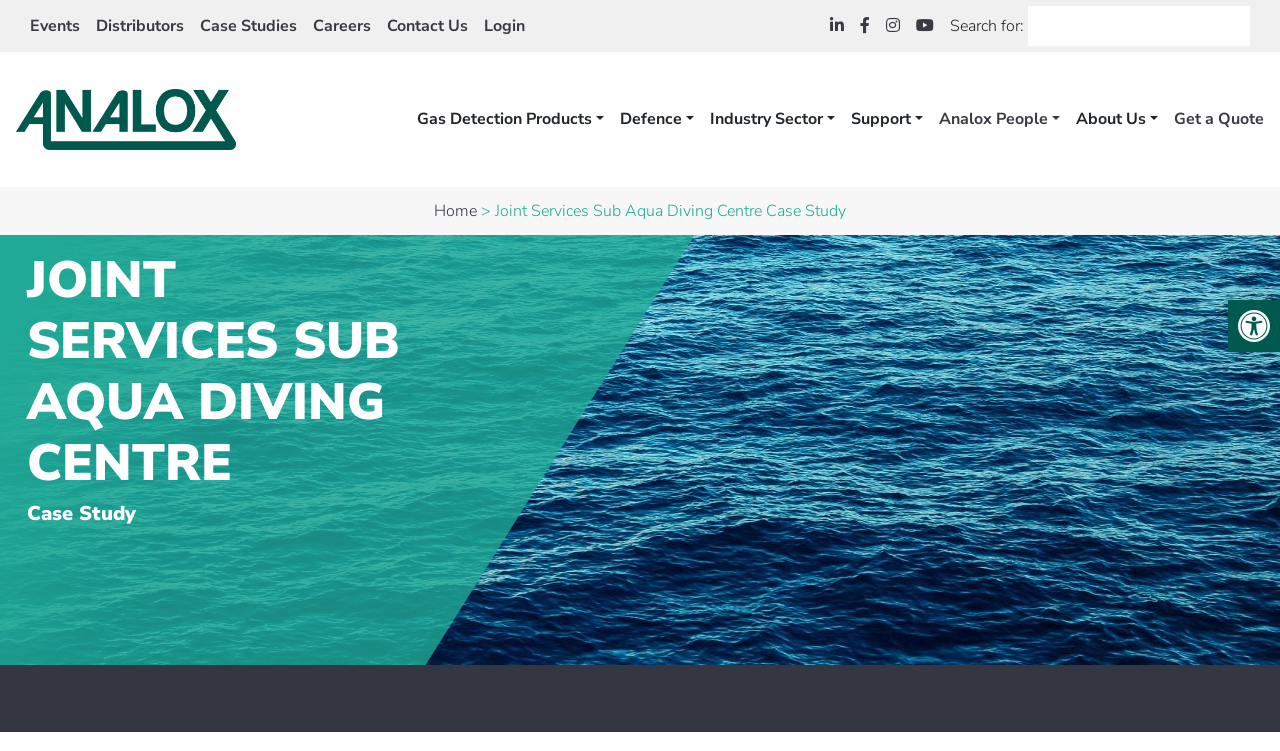For the given element description Gas Detection Products, determine the bounding box coordinates of the UI element. The coordinates should follow the format (top-left x, top-left y, bottom-right x, bottom-right y) and be within the range of 0 to 1.

[0.325, 0.143, 0.472, 0.175]